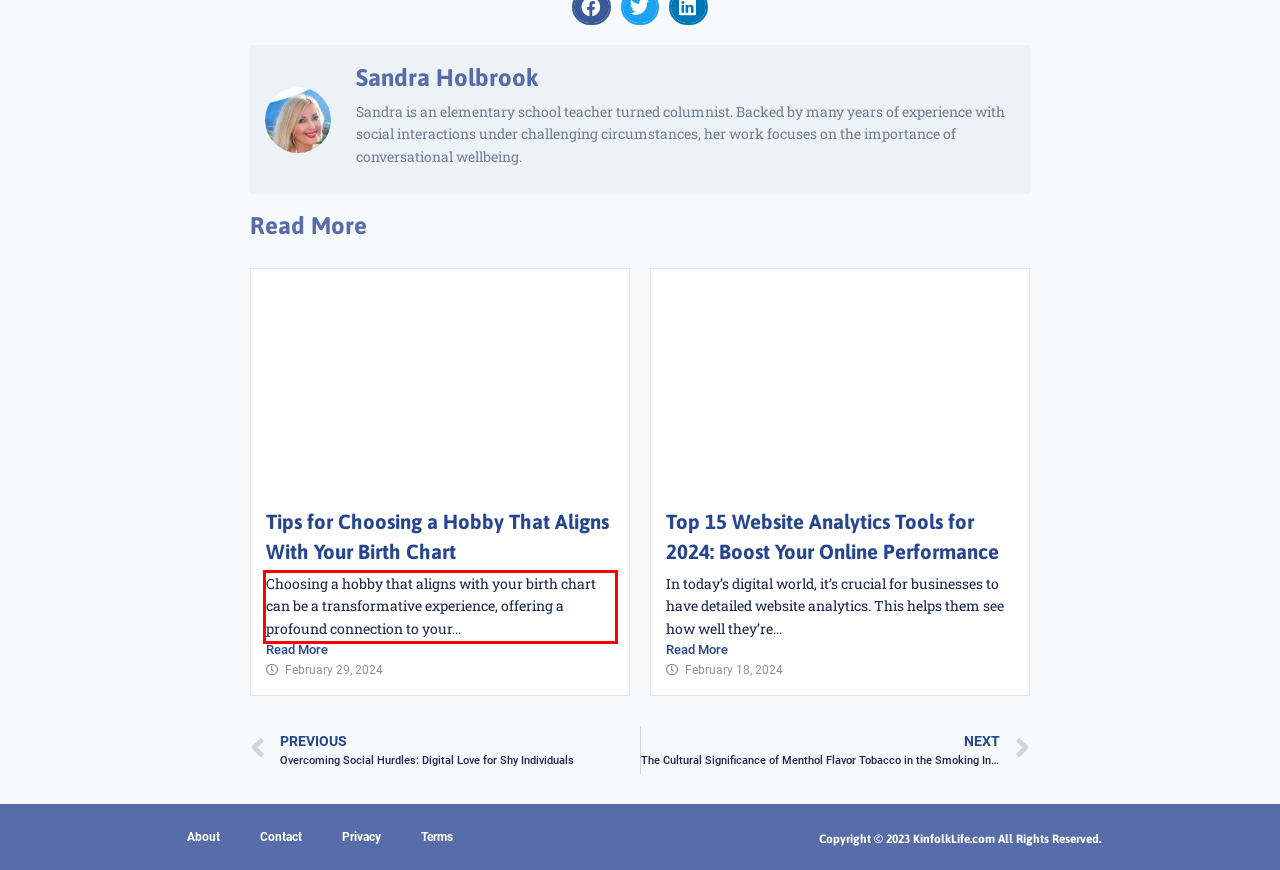Using OCR, extract the text content found within the red bounding box in the given webpage screenshot.

Choosing a hobby that aligns with your birth chart can be a transformative experience, offering a profound connection to your...